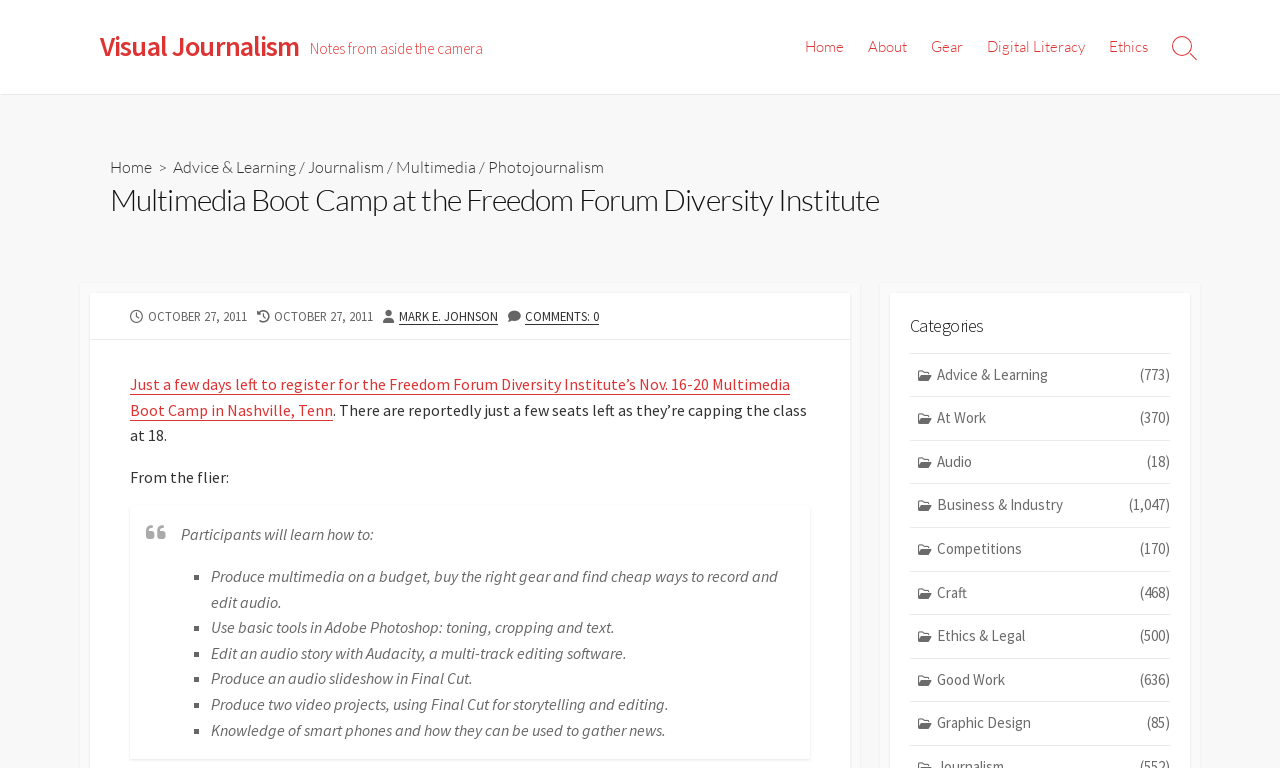What is the name of the boot camp?
Please provide a single word or phrase as your answer based on the image.

Multimedia Boot Camp